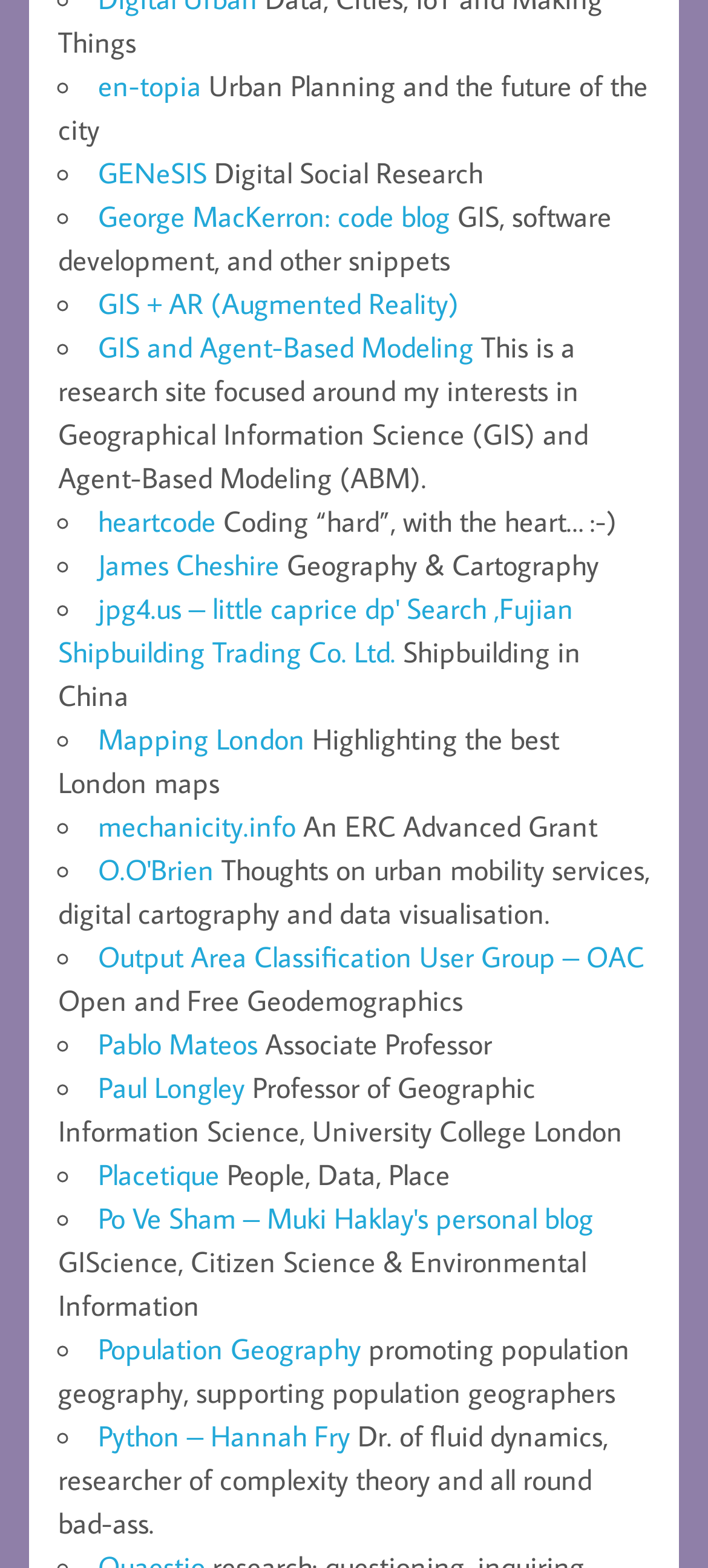Identify the coordinates of the bounding box for the element that must be clicked to accomplish the instruction: "explore GIS and Agent-Based Modeling".

[0.138, 0.21, 0.669, 0.233]